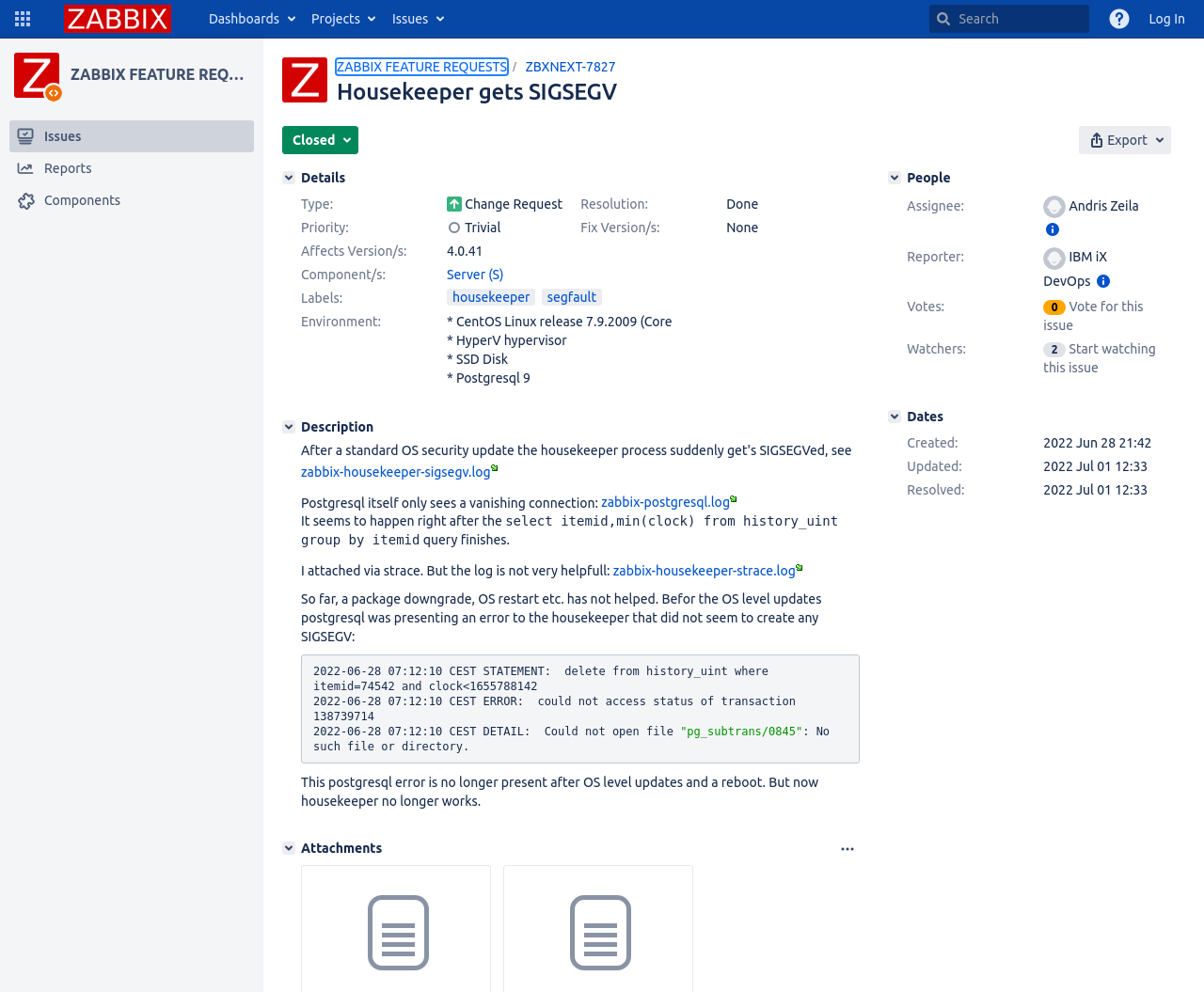Given the description: "aria-label="Go to home page"", determine the bounding box coordinates of the UI element. The coordinates should be formatted as four float numbers between 0 and 1, [left, top, right, bottom].

[0.045, 0.0, 0.15, 0.038]